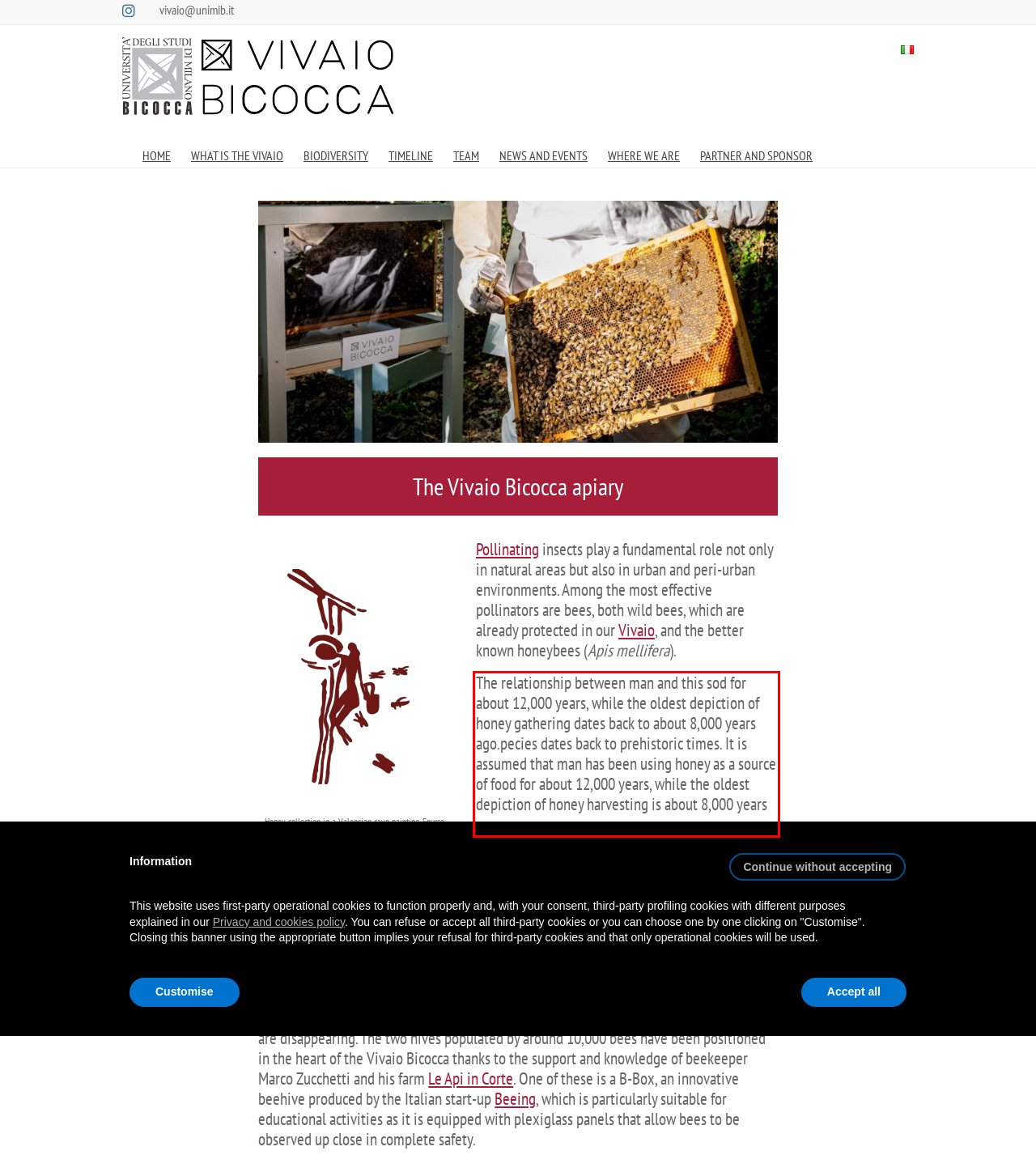Given a screenshot of a webpage, locate the red bounding box and extract the text it encloses.

The relationship between man and this sod for about 12,000 years, while the oldest depiction of honey gathering dates back to about 8,000 years ago.pecies dates back to prehistoric times. It is assumed that man has been using honey as a source of food for about 12,000 years, while the oldest depiction of honey harvesting is about 8,000 years ago.